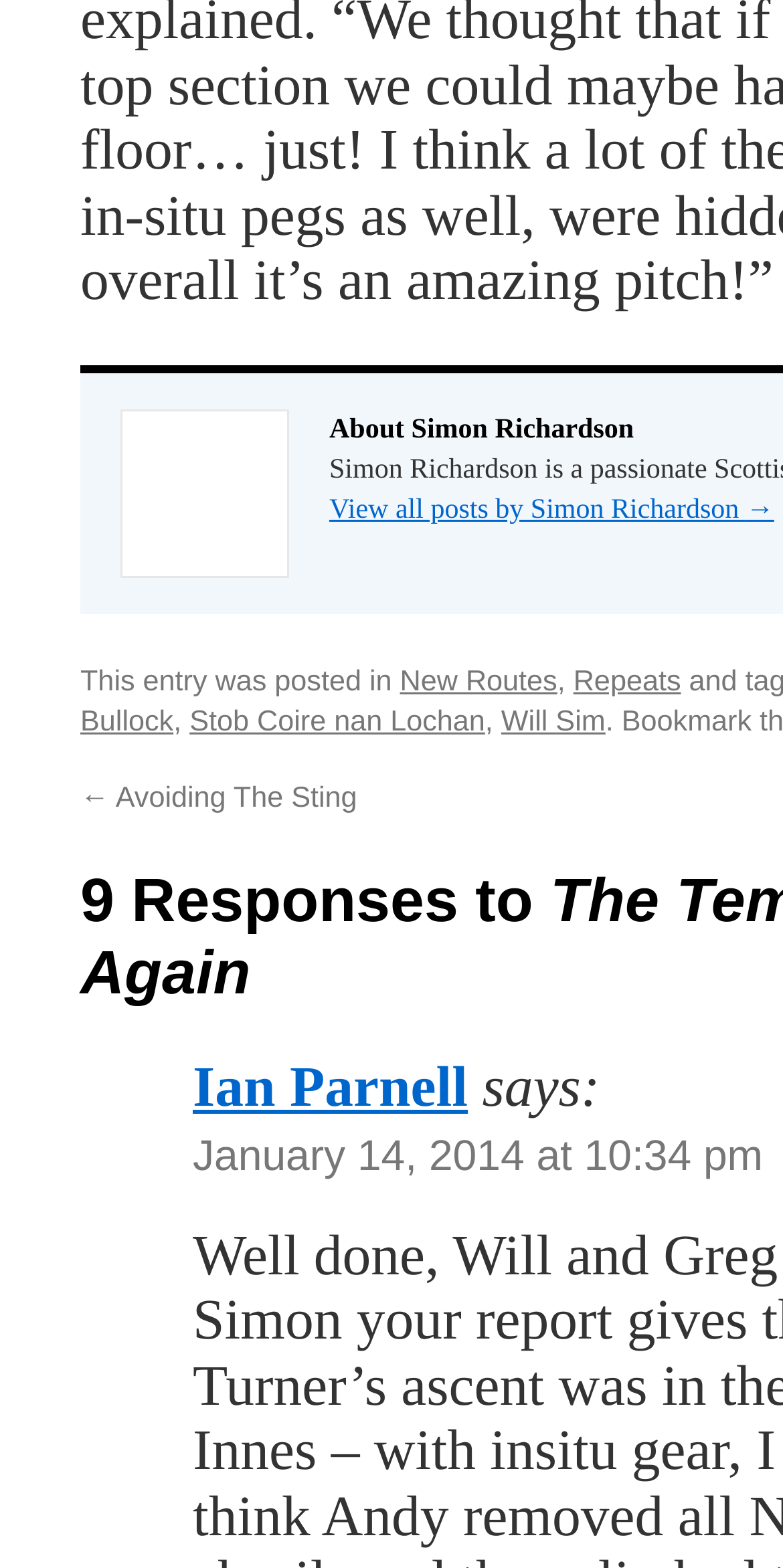Using the elements shown in the image, answer the question comprehensively: What is the author of the current post?

The answer can be found by looking at the link 'View all posts by Simon Richardson →' at the top of the webpage, which indicates that Simon Richardson is the author of the current post.